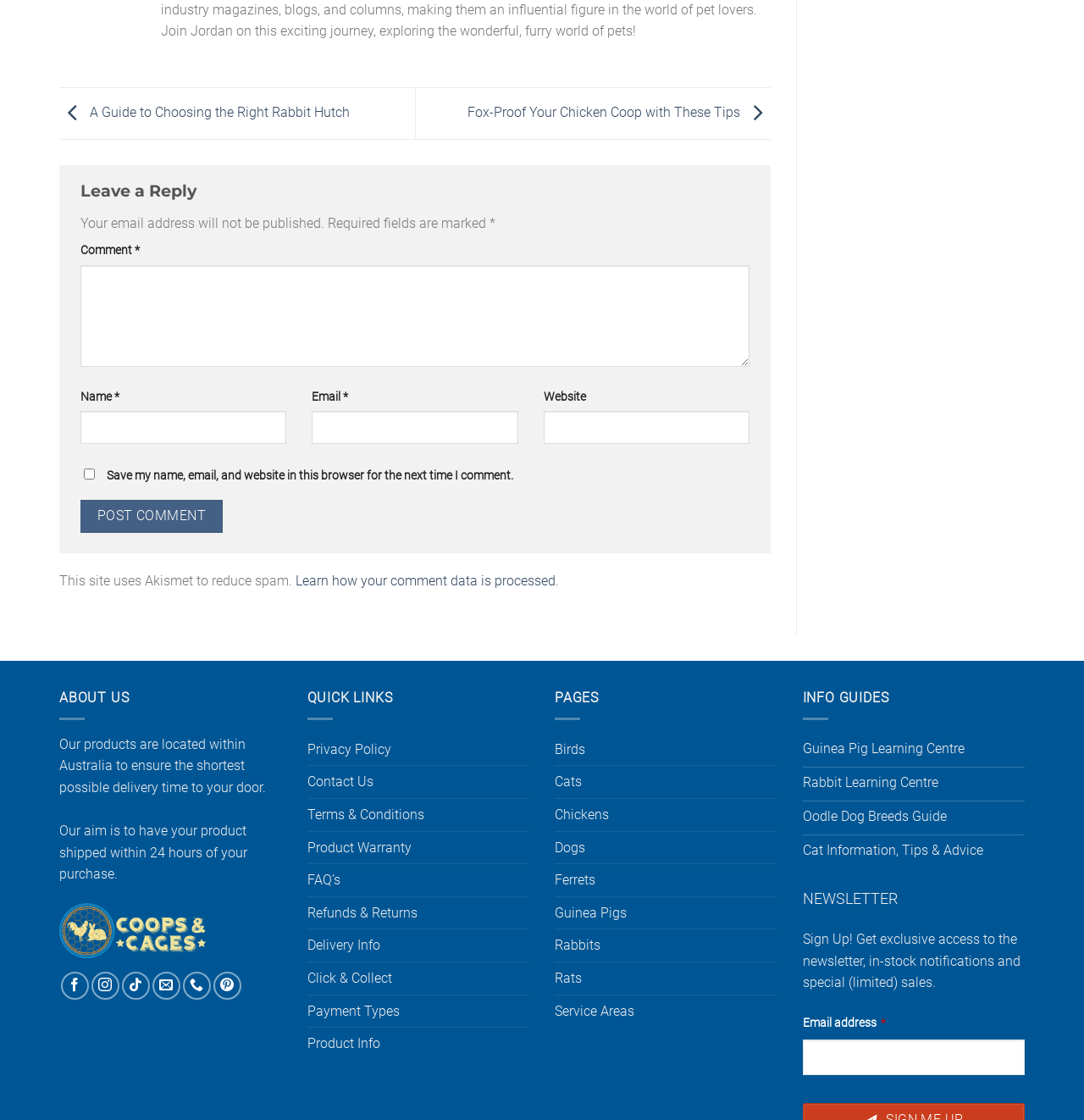Please locate the bounding box coordinates of the element that needs to be clicked to achieve the following instruction: "Follow on Facebook". The coordinates should be four float numbers between 0 and 1, i.e., [left, top, right, bottom].

[0.056, 0.868, 0.082, 0.893]